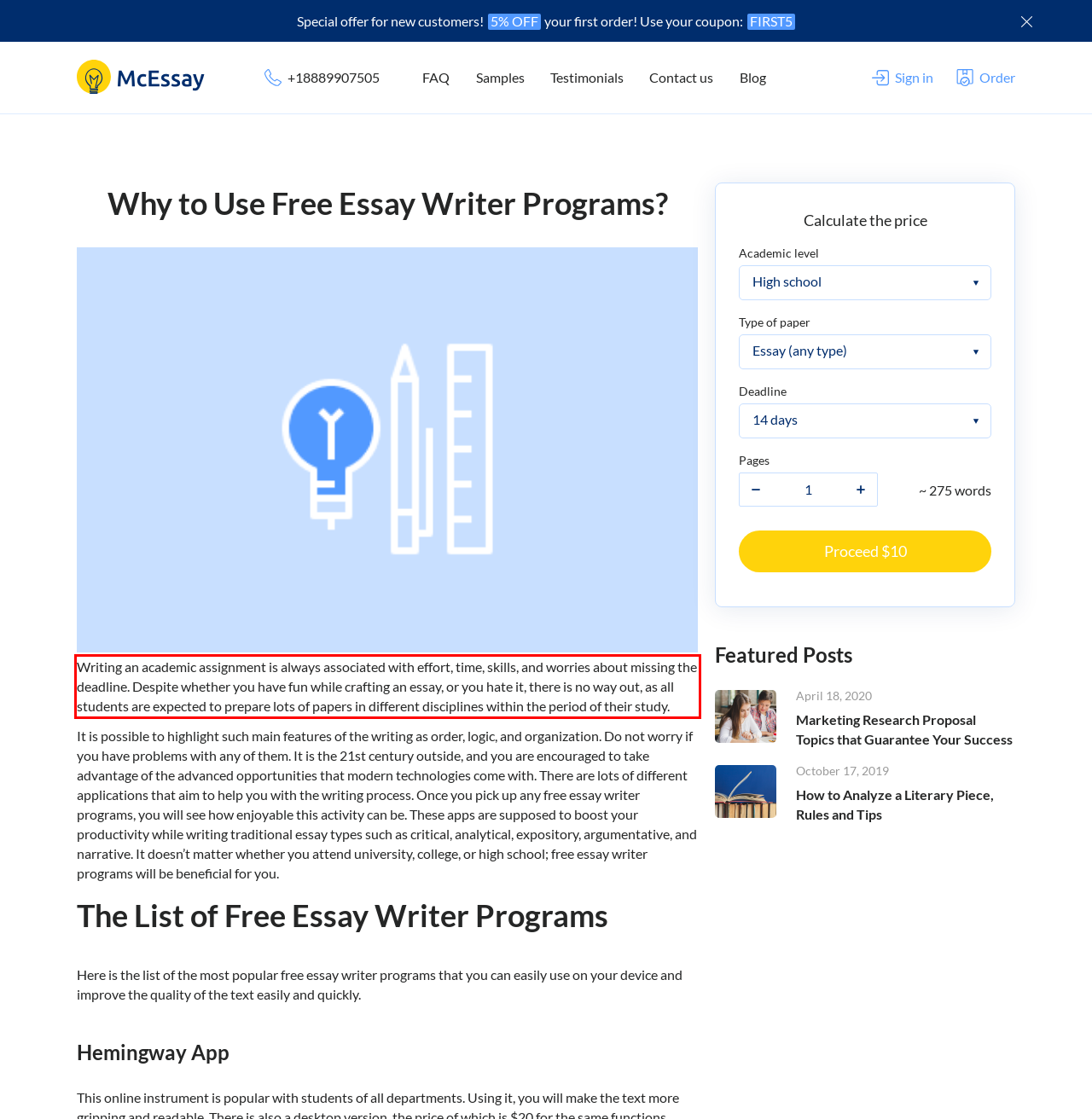You have a screenshot of a webpage where a UI element is enclosed in a red rectangle. Perform OCR to capture the text inside this red rectangle.

Writing an academic assignment is always associated with effort, time, skills, and worries about missing the deadline. Despite whether you have fun while crafting an essay, or you hate it, there is no way out, as all students are expected to prepare lots of papers in different disciplines within the period of their study.